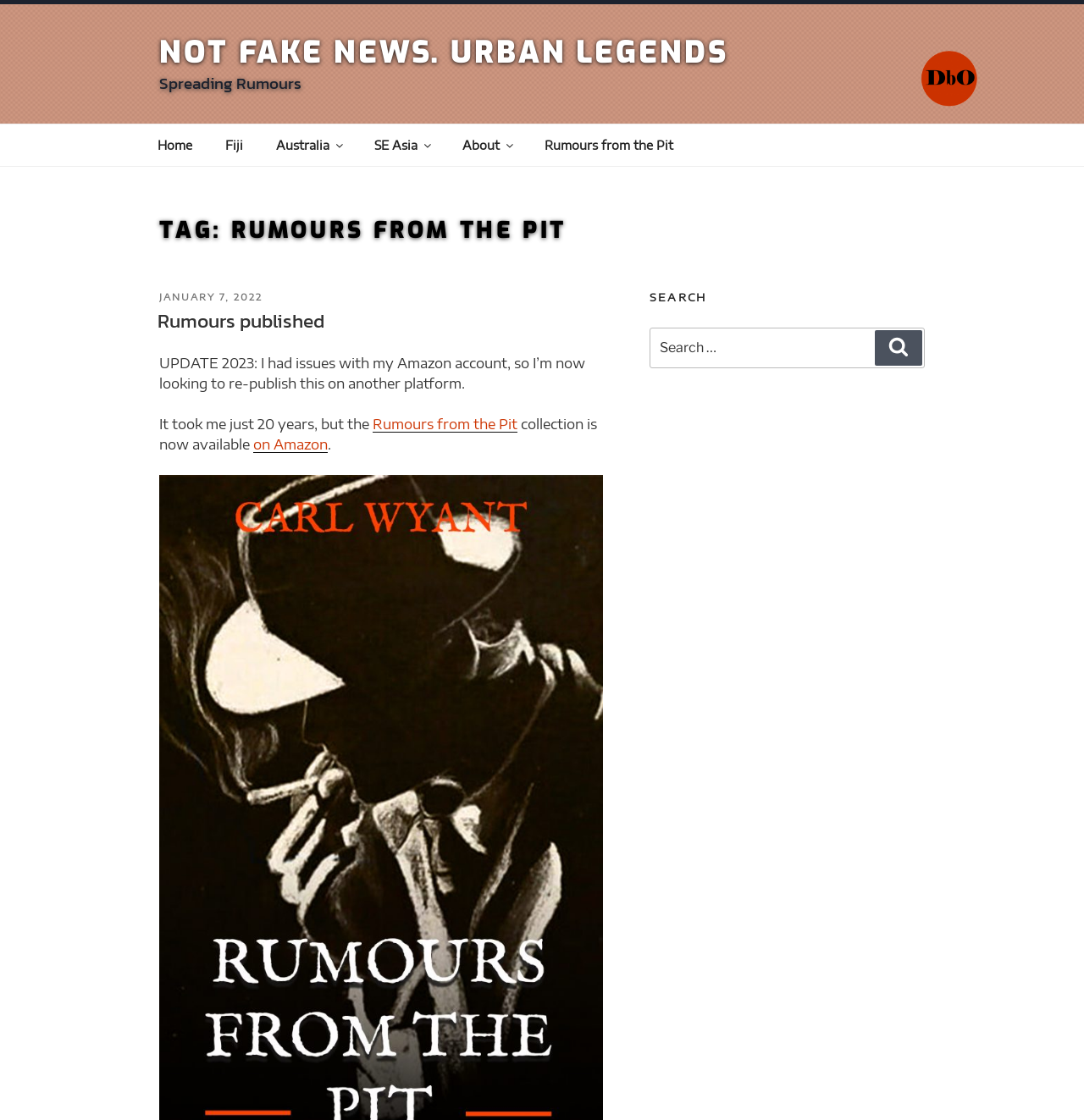Can you identify the bounding box coordinates of the clickable region needed to carry out this instruction: 'Check the latest post'? The coordinates should be four float numbers within the range of 0 to 1, stated as [left, top, right, bottom].

[0.147, 0.26, 0.242, 0.27]